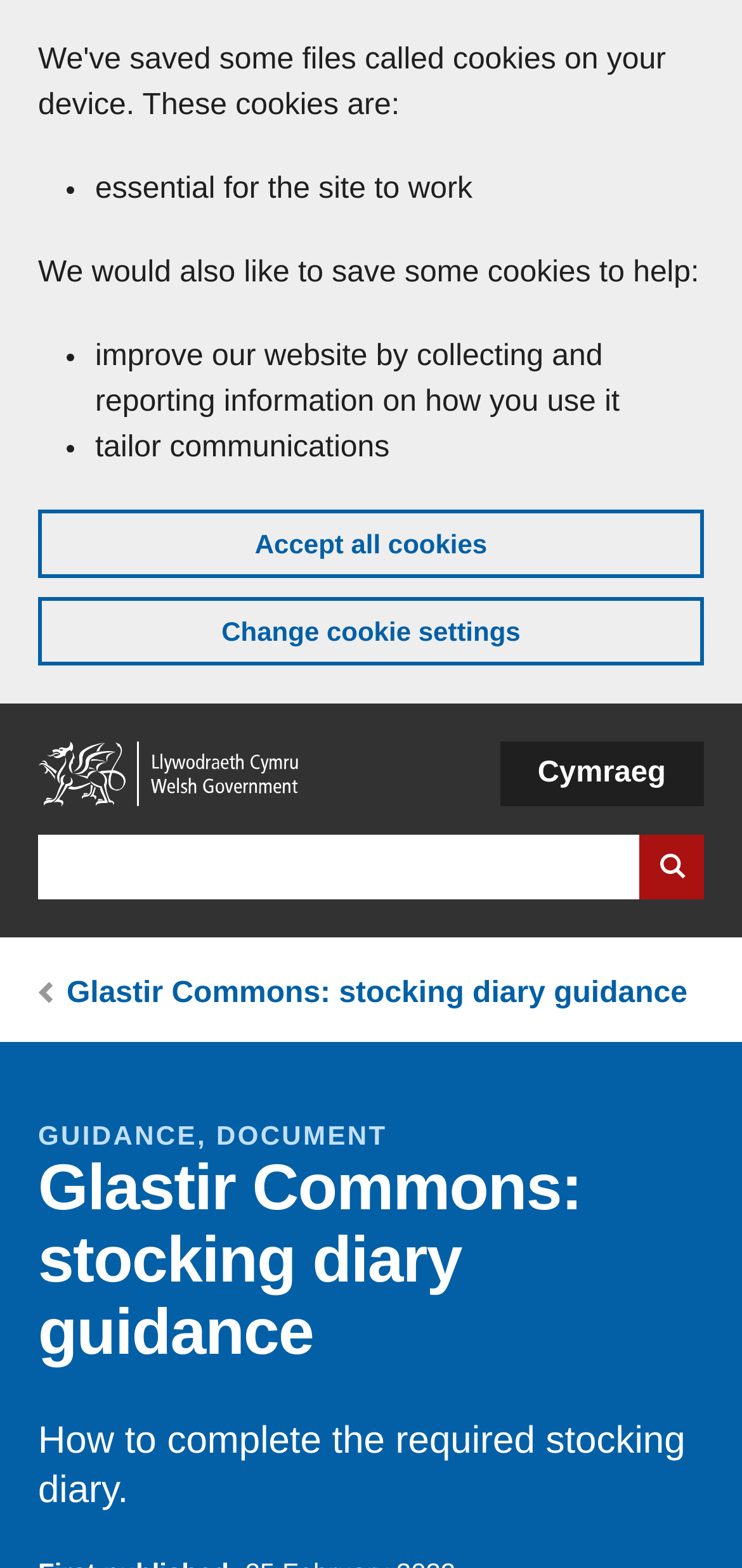What is the language option?
Please answer the question with a single word or phrase, referencing the image.

Cymraeg